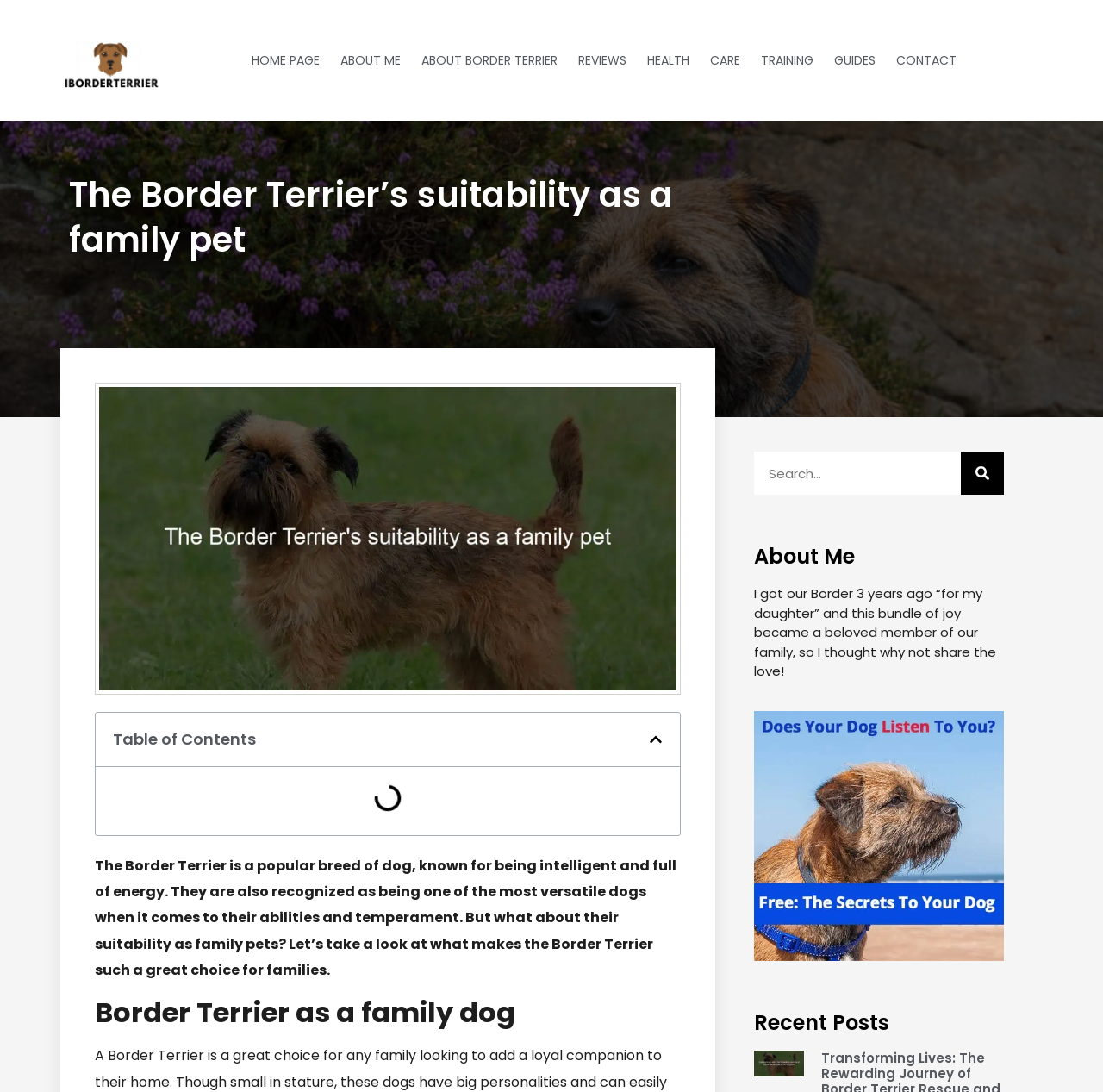Determine the bounding box coordinates for the region that must be clicked to execute the following instruction: "read recent posts".

[0.684, 0.927, 0.91, 0.946]